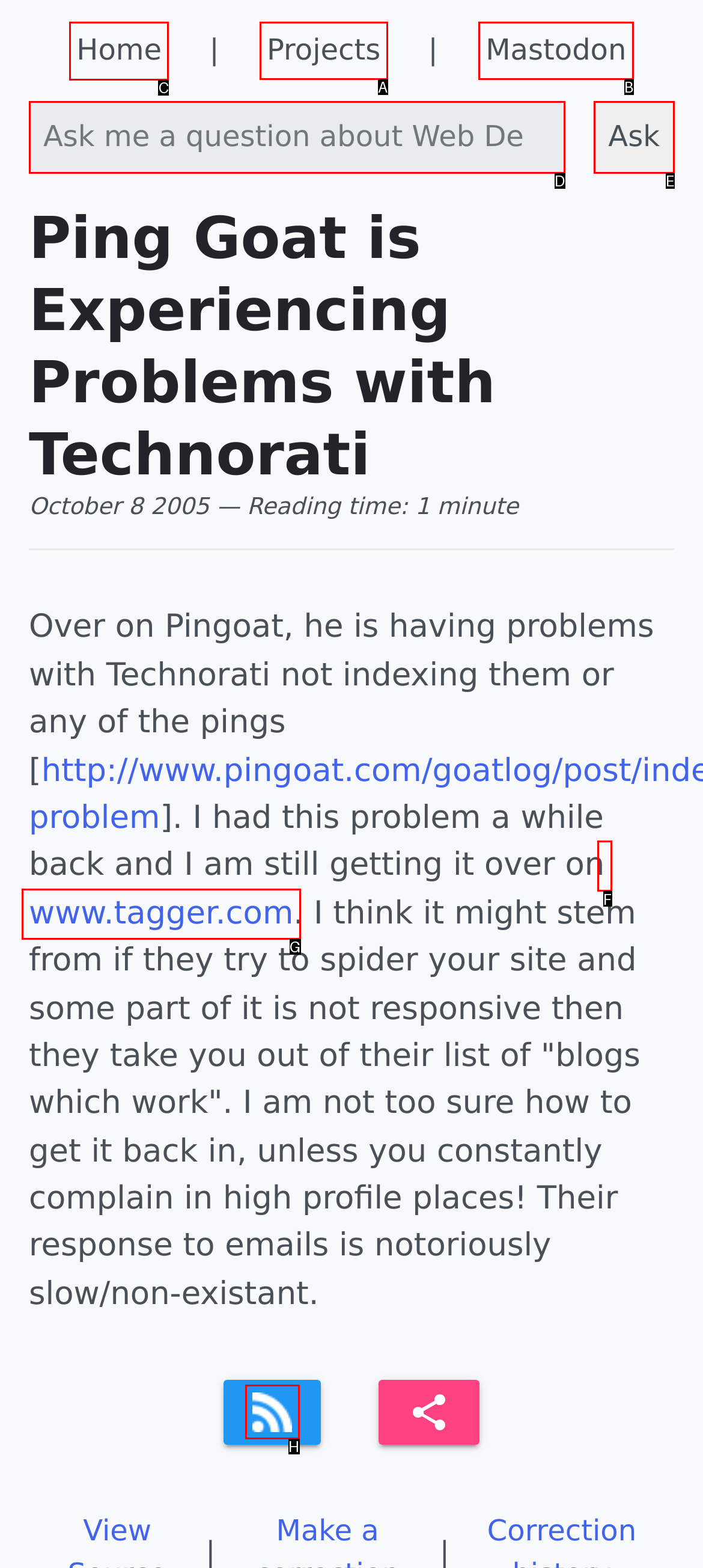Select the letter of the element you need to click to complete this task: Click the Home link
Answer using the letter from the specified choices.

C